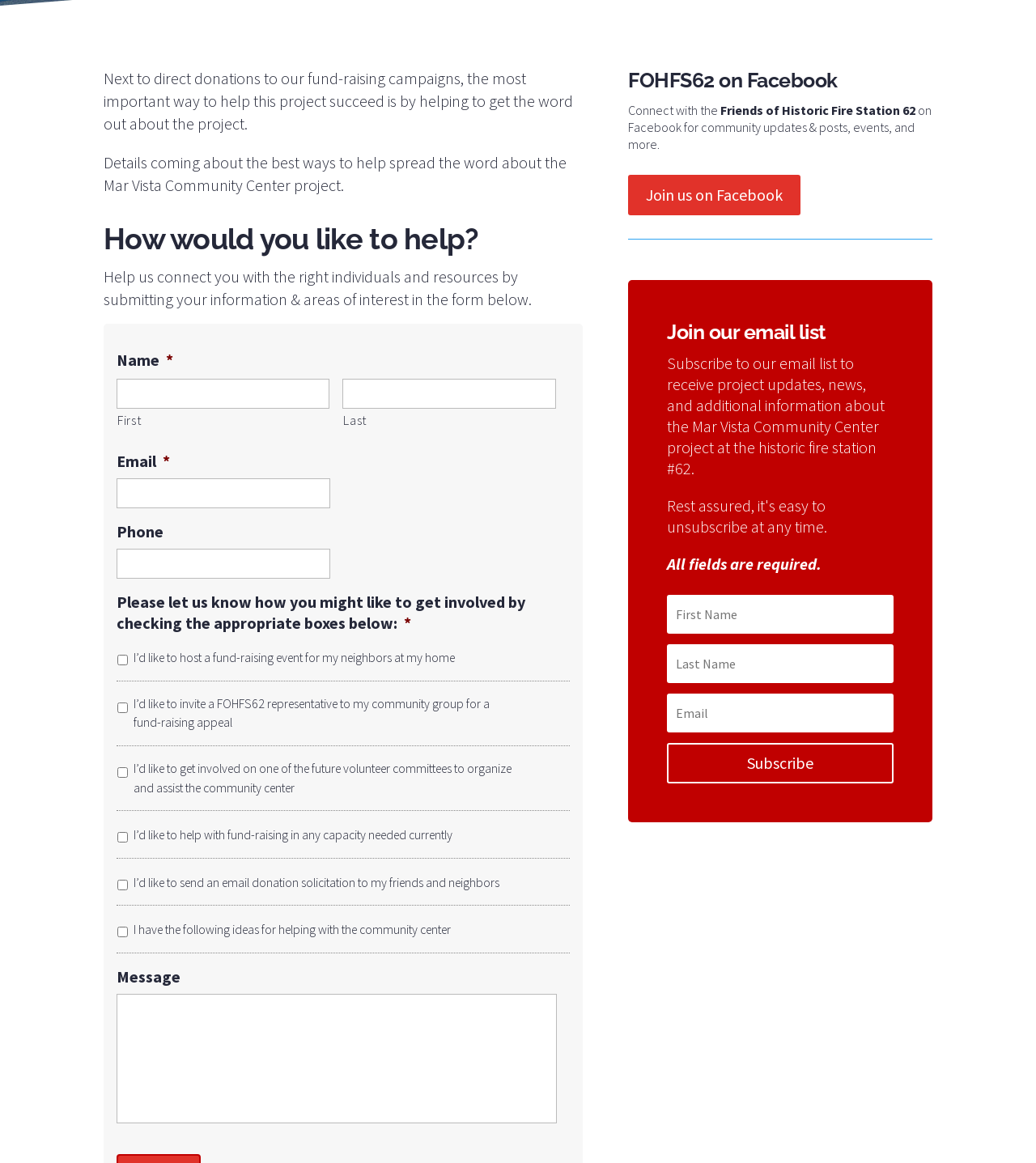Given the description "Join us on Facebook", provide the bounding box coordinates of the corresponding UI element.

[0.606, 0.151, 0.773, 0.185]